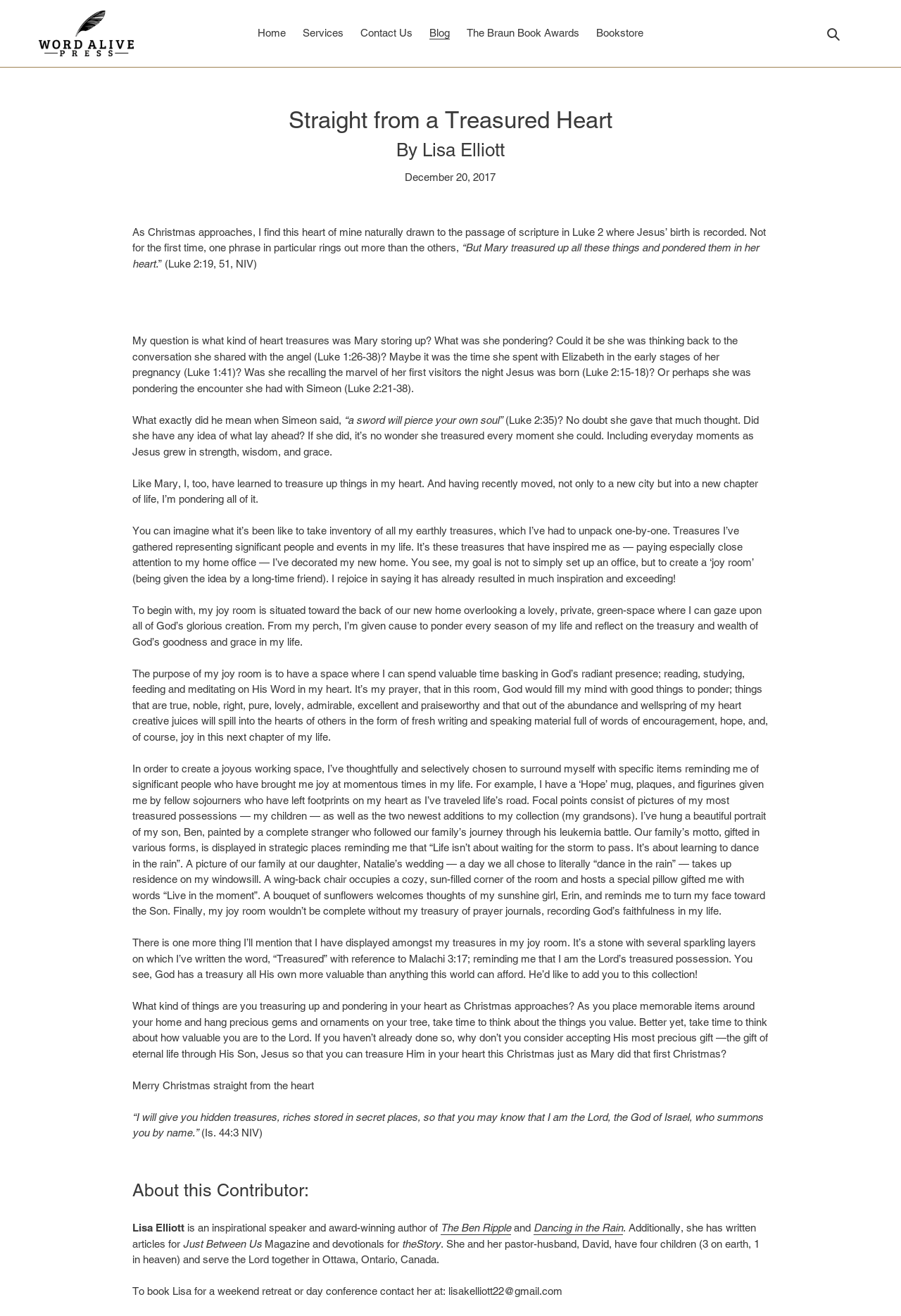Please look at the image and answer the question with a detailed explanation: What is the Bible verse mentioned at the end of the article?

I found the Bible verse by looking at the end of the article, where it says '“I will give you hidden treasures, riches stored in secret places, so that you may know that I am the Lord, the God of Israel, who summons you by name.” (Is. 44:3 NIV)'.